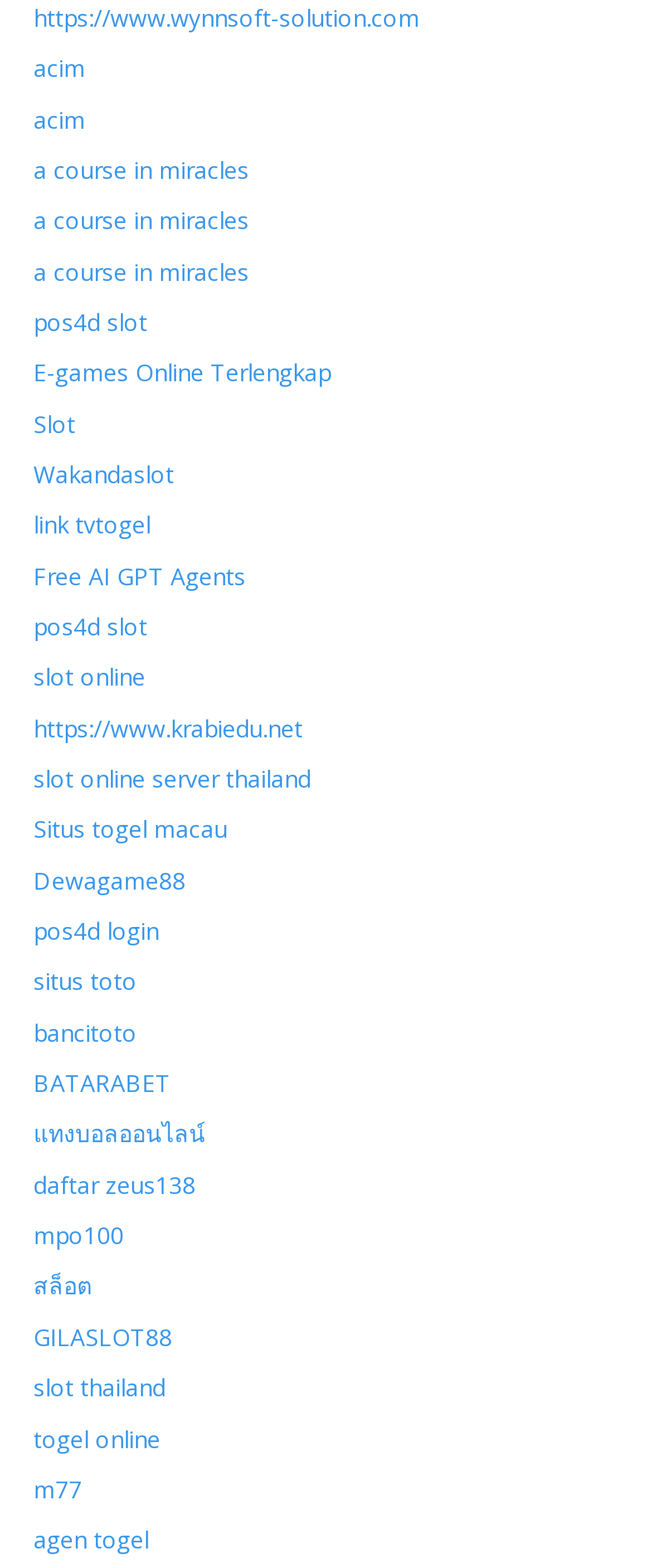Specify the bounding box coordinates of the area to click in order to execute this command: 'visit Wynnsoft Solution website'. The coordinates should consist of four float numbers ranging from 0 to 1, and should be formatted as [left, top, right, bottom].

[0.051, 0.001, 0.644, 0.021]